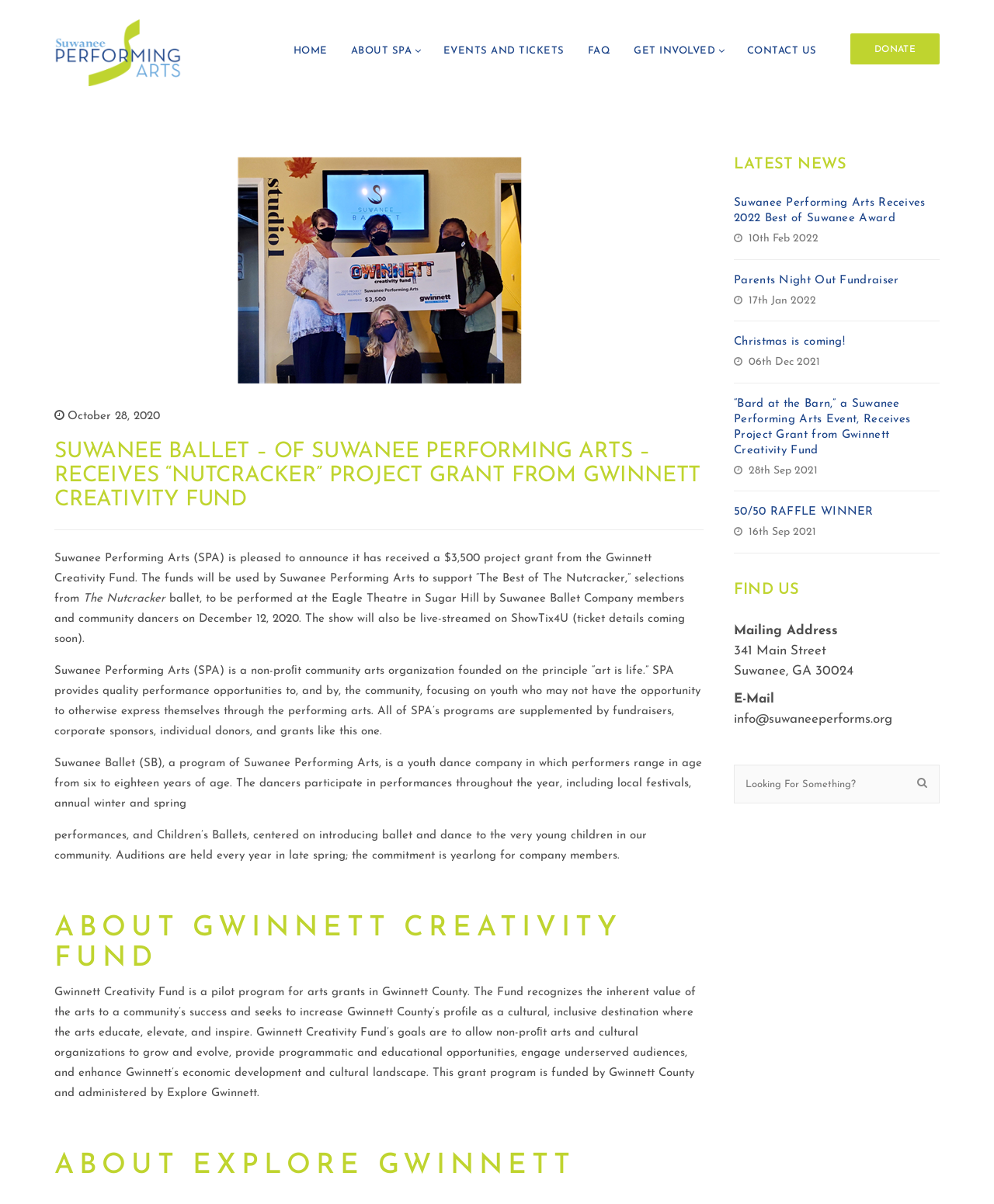Please identify the bounding box coordinates of the area I need to click to accomplish the following instruction: "Click on the 'DONATE' link".

[0.856, 0.028, 0.945, 0.054]